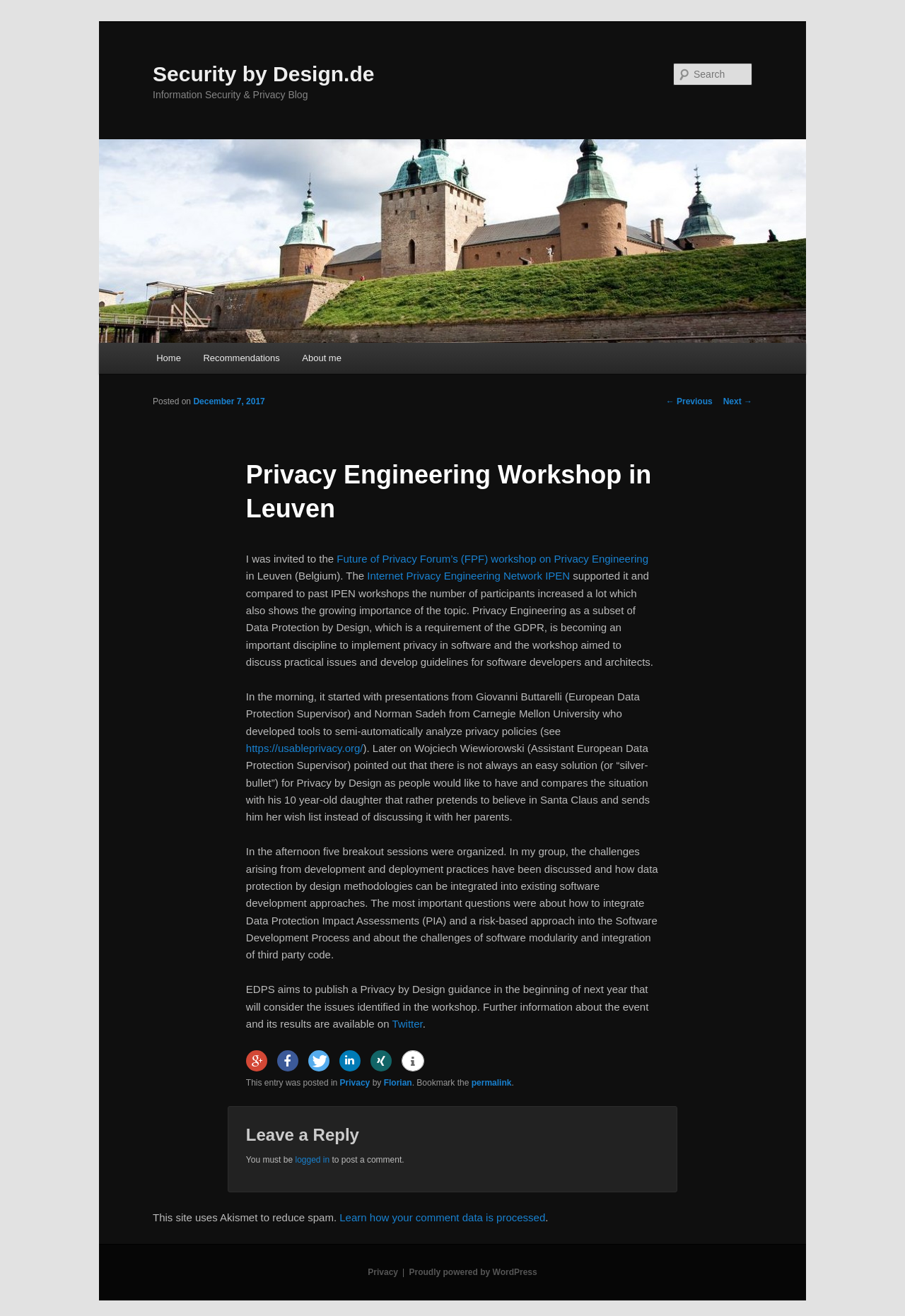Select the bounding box coordinates of the element I need to click to carry out the following instruction: "Go to the home page".

[0.16, 0.26, 0.212, 0.284]